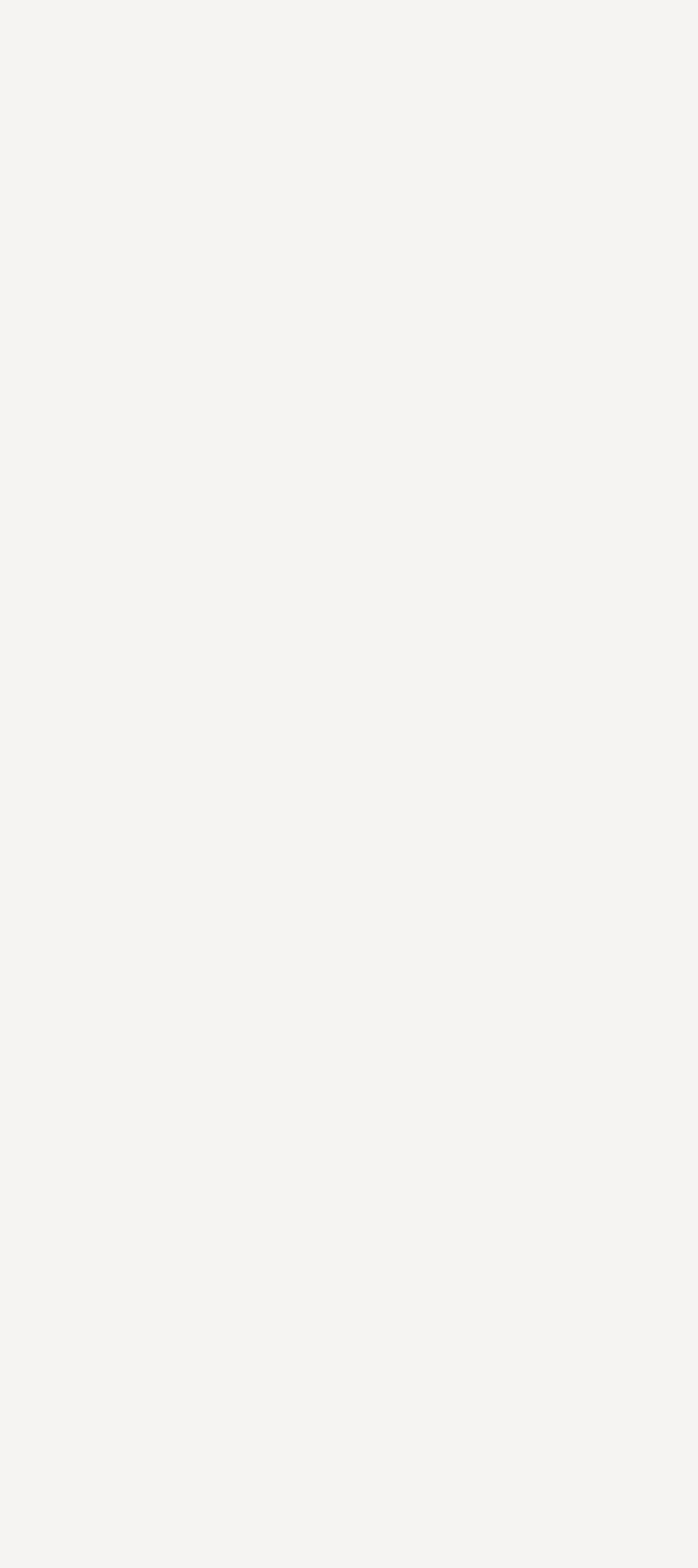From the element description parent_node: <Show> name="login_password", predict the bounding box coordinates of the UI element. The coordinates must be specified in the format (top-left x, top-left y, bottom-right x, bottom-right y) and should be within the 0 to 1 range.

[0.532, 0.788, 0.896, 0.831]